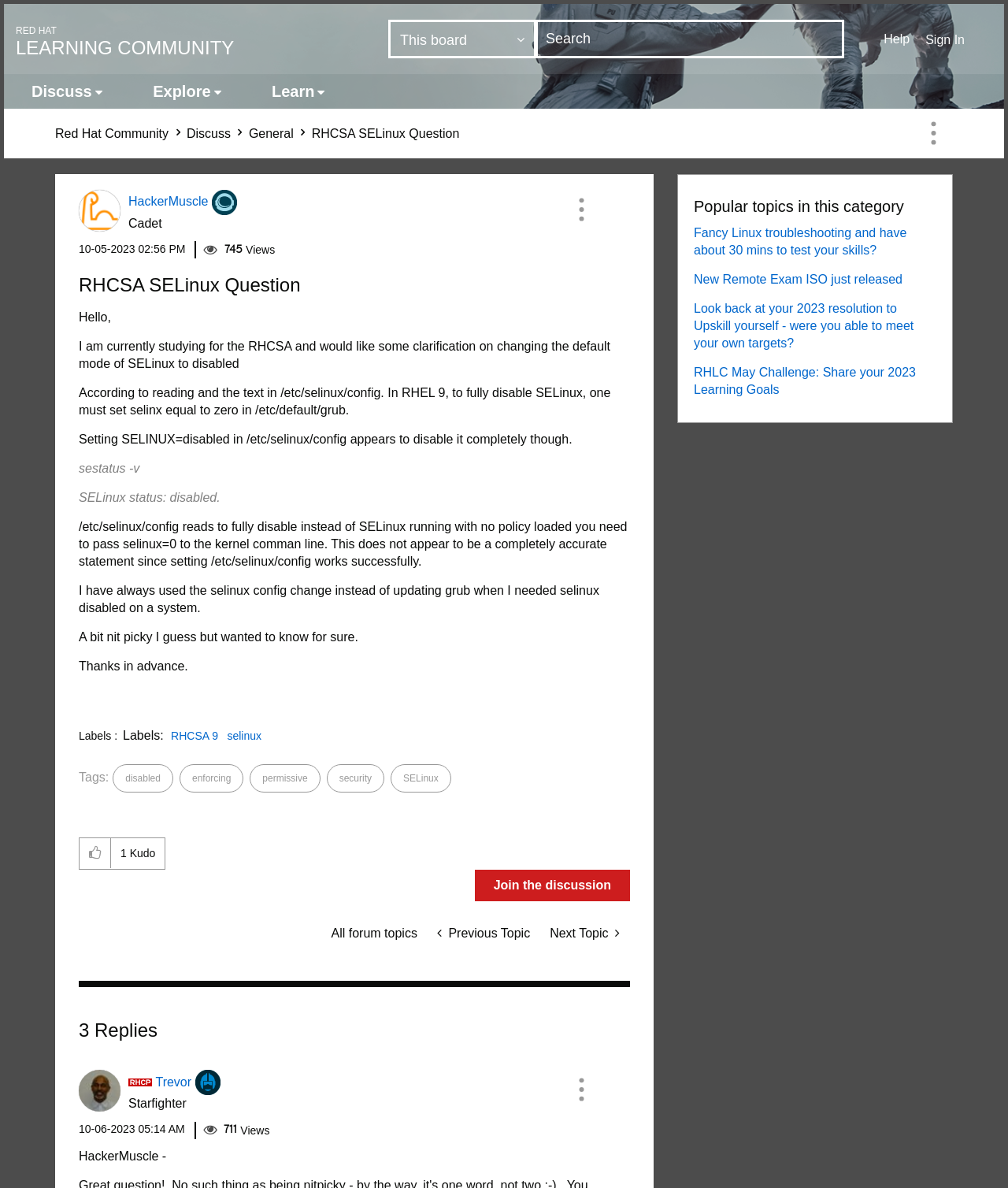Determine the bounding box coordinates of the clickable element to achieve the following action: 'Search for something'. Provide the coordinates as four float values between 0 and 1, formatted as [left, top, right, bottom].

[0.531, 0.017, 0.838, 0.049]